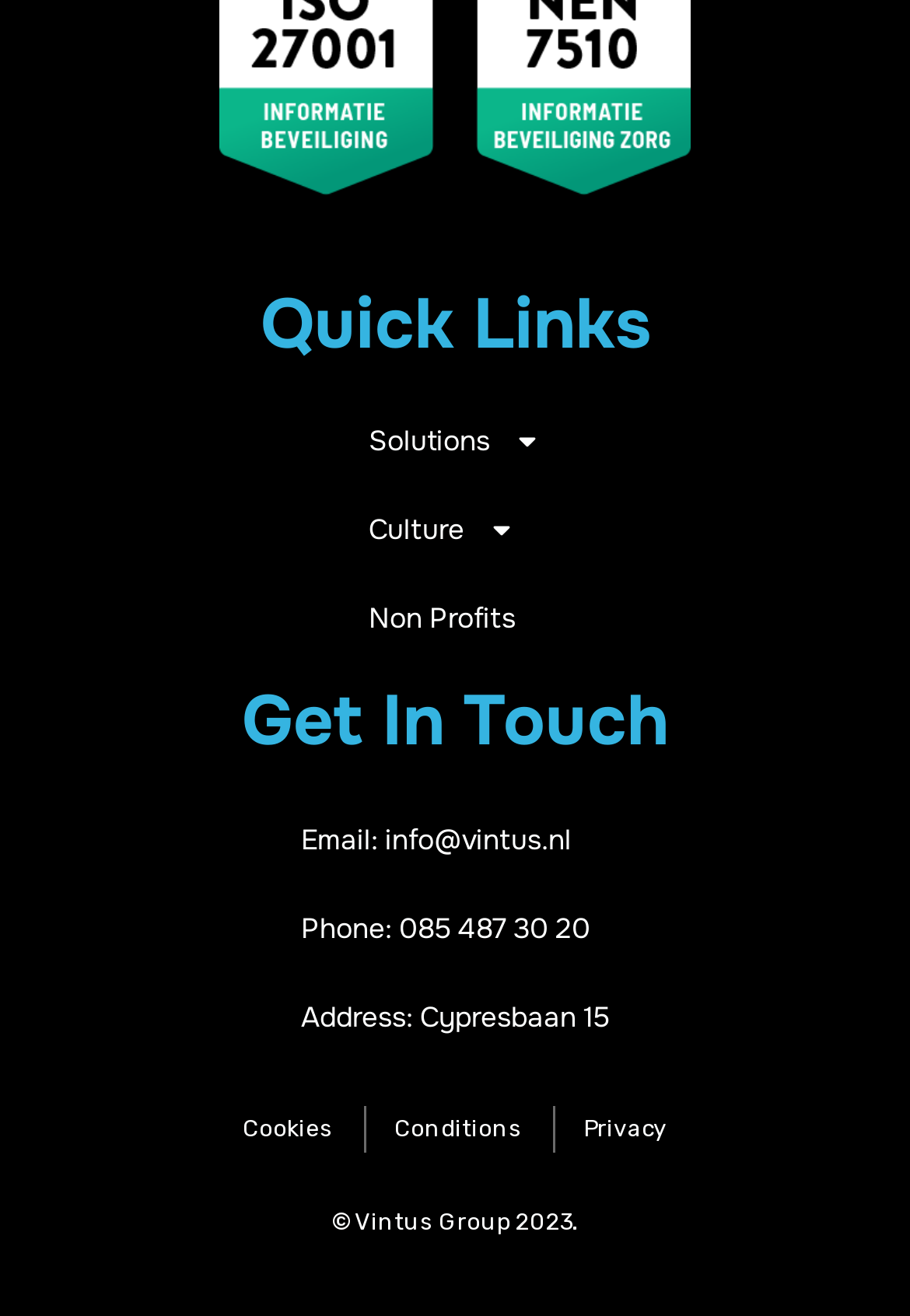Pinpoint the bounding box coordinates of the clickable element needed to complete the instruction: "Send an email to info@vintus.nl". The coordinates should be provided as four float numbers between 0 and 1: [left, top, right, bottom].

[0.331, 0.622, 0.669, 0.654]